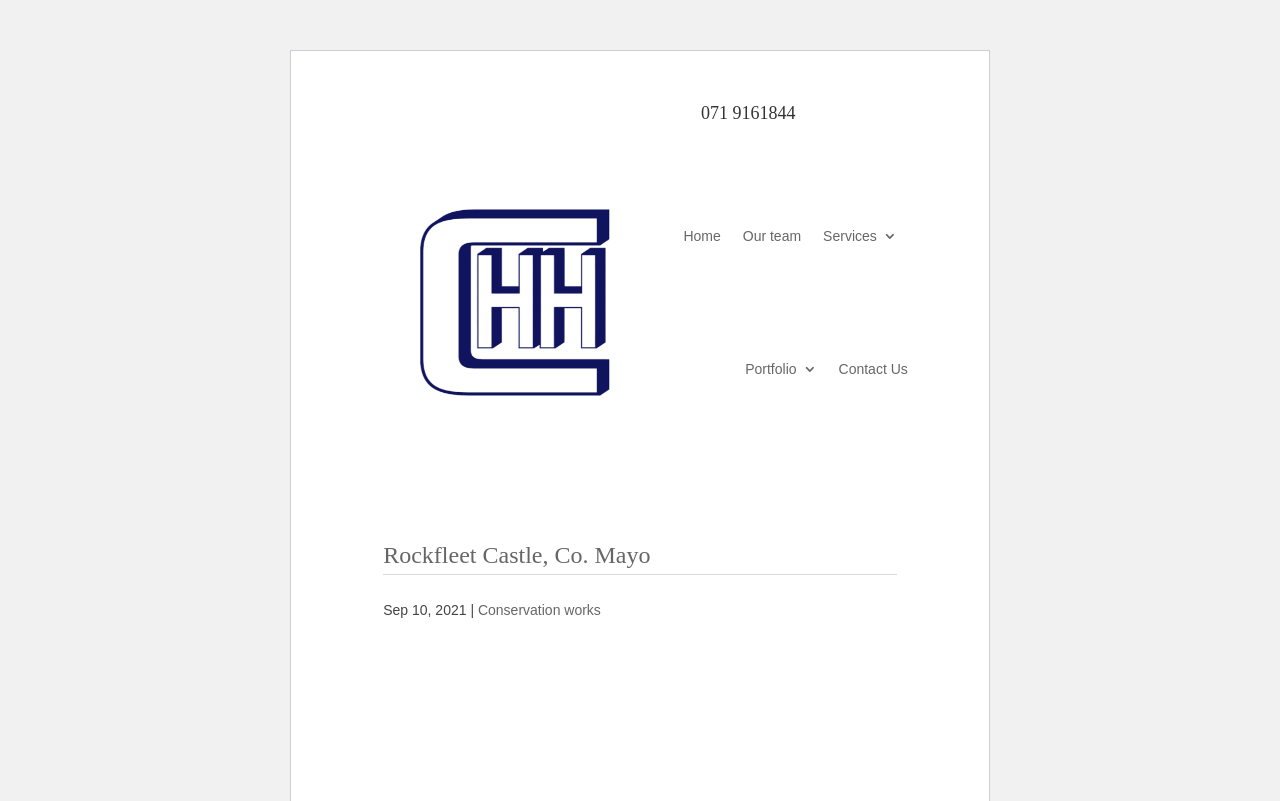How many headings are there on the webpage?
Observe the image and answer the question with a one-word or short phrase response.

3